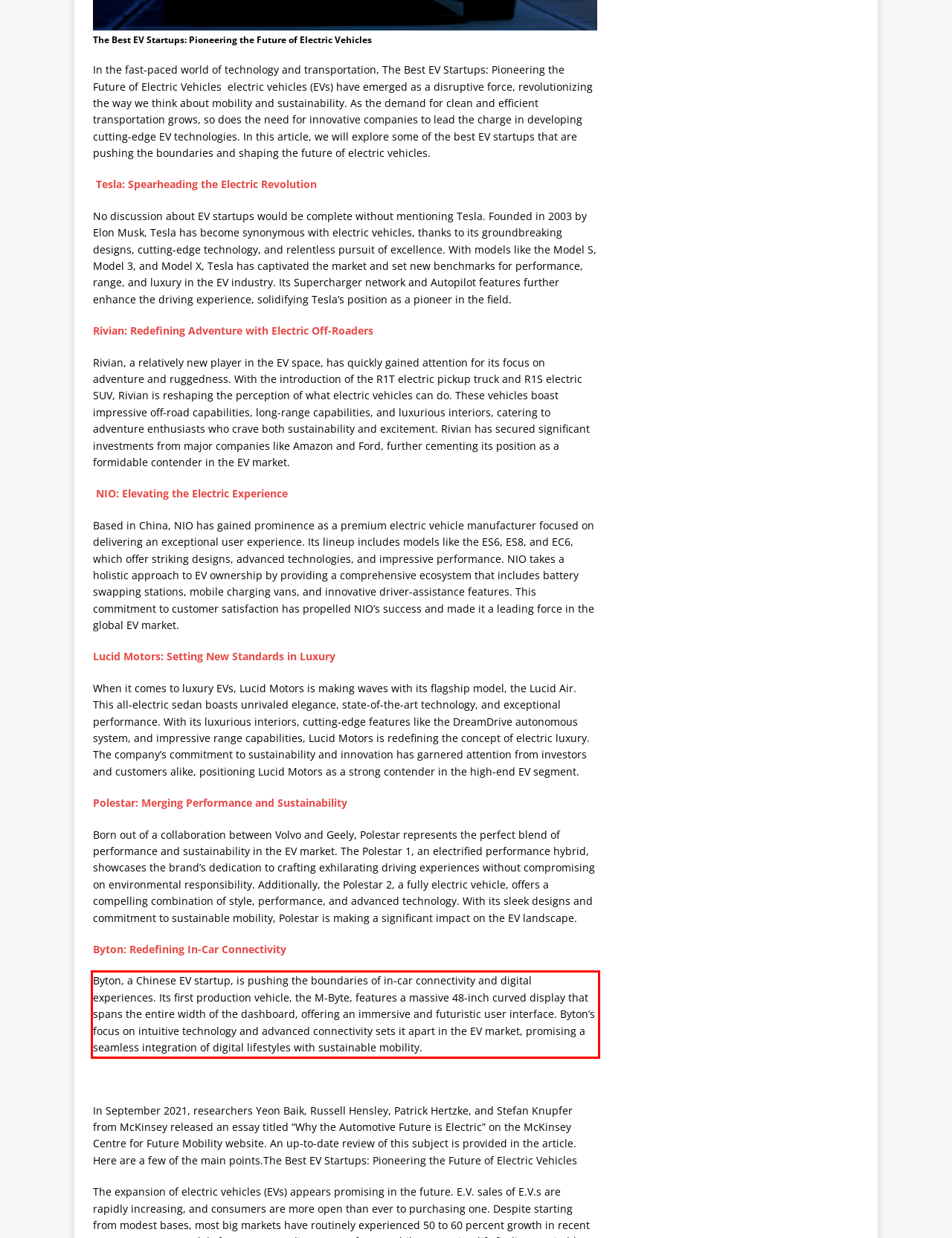Please analyze the provided webpage screenshot and perform OCR to extract the text content from the red rectangle bounding box.

Byton, a Chinese EV startup, is pushing the boundaries of in-car connectivity and digital experiences. Its first production vehicle, the M-Byte, features a massive 48-inch curved display that spans the entire width of the dashboard, offering an immersive and futuristic user interface. Byton’s focus on intuitive technology and advanced connectivity sets it apart in the EV market, promising a seamless integration of digital lifestyles with sustainable mobility.